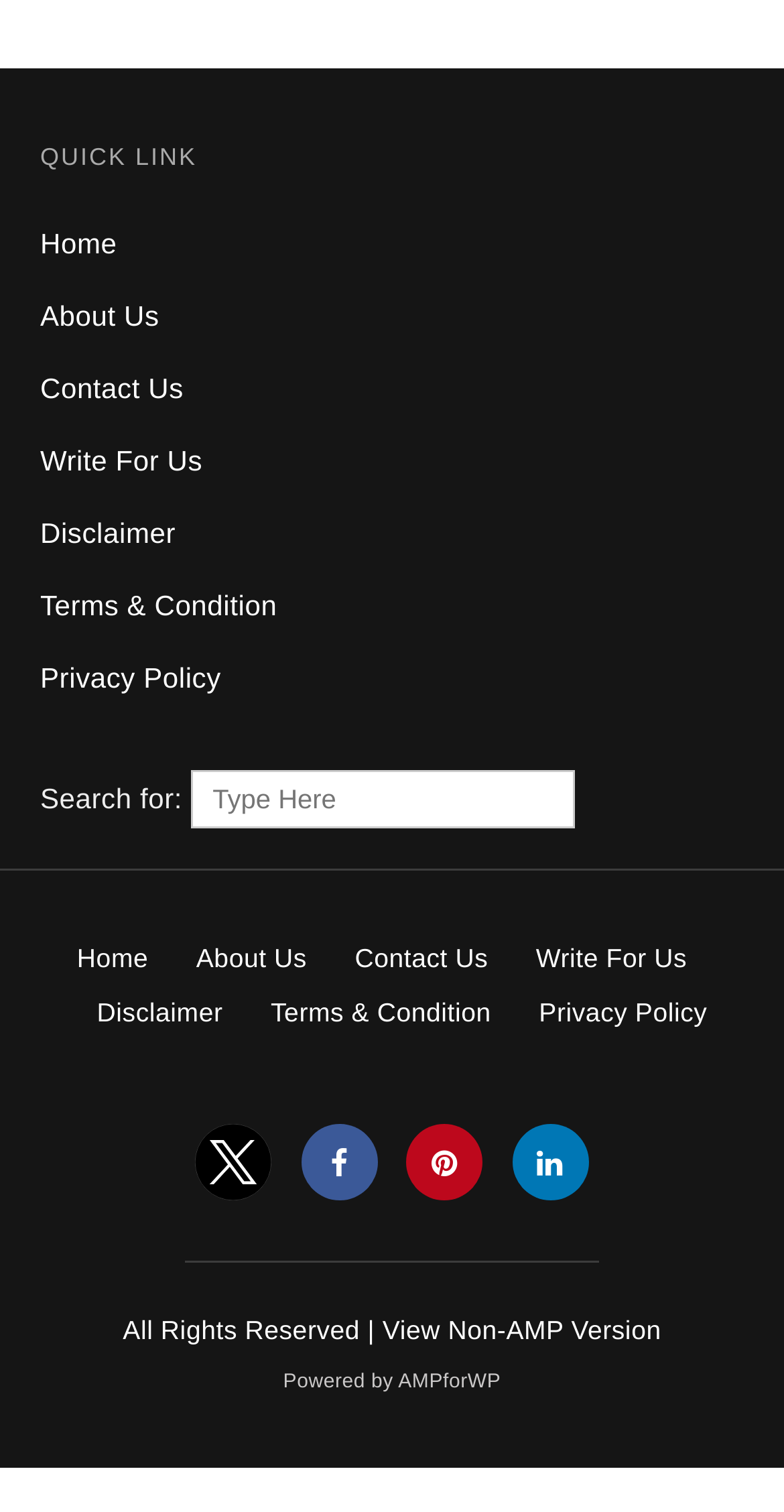Please specify the bounding box coordinates of the area that should be clicked to accomplish the following instruction: "Search for something". The coordinates should consist of four float numbers between 0 and 1, i.e., [left, top, right, bottom].

[0.051, 0.509, 0.949, 0.547]